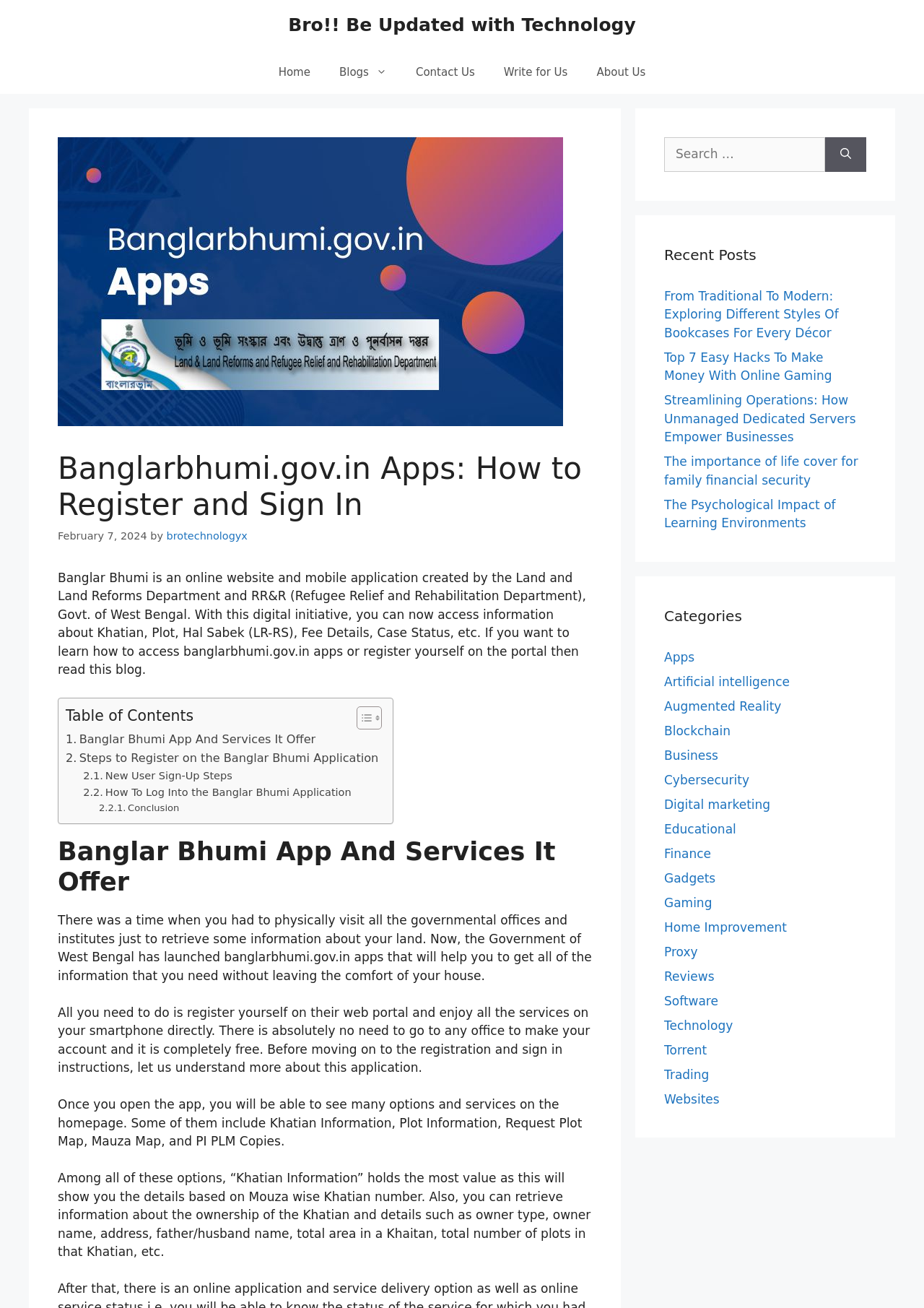Determine the bounding box coordinates for the element that should be clicked to follow this instruction: "Search for something". The coordinates should be given as four float numbers between 0 and 1, in the format [left, top, right, bottom].

[0.719, 0.105, 0.893, 0.131]